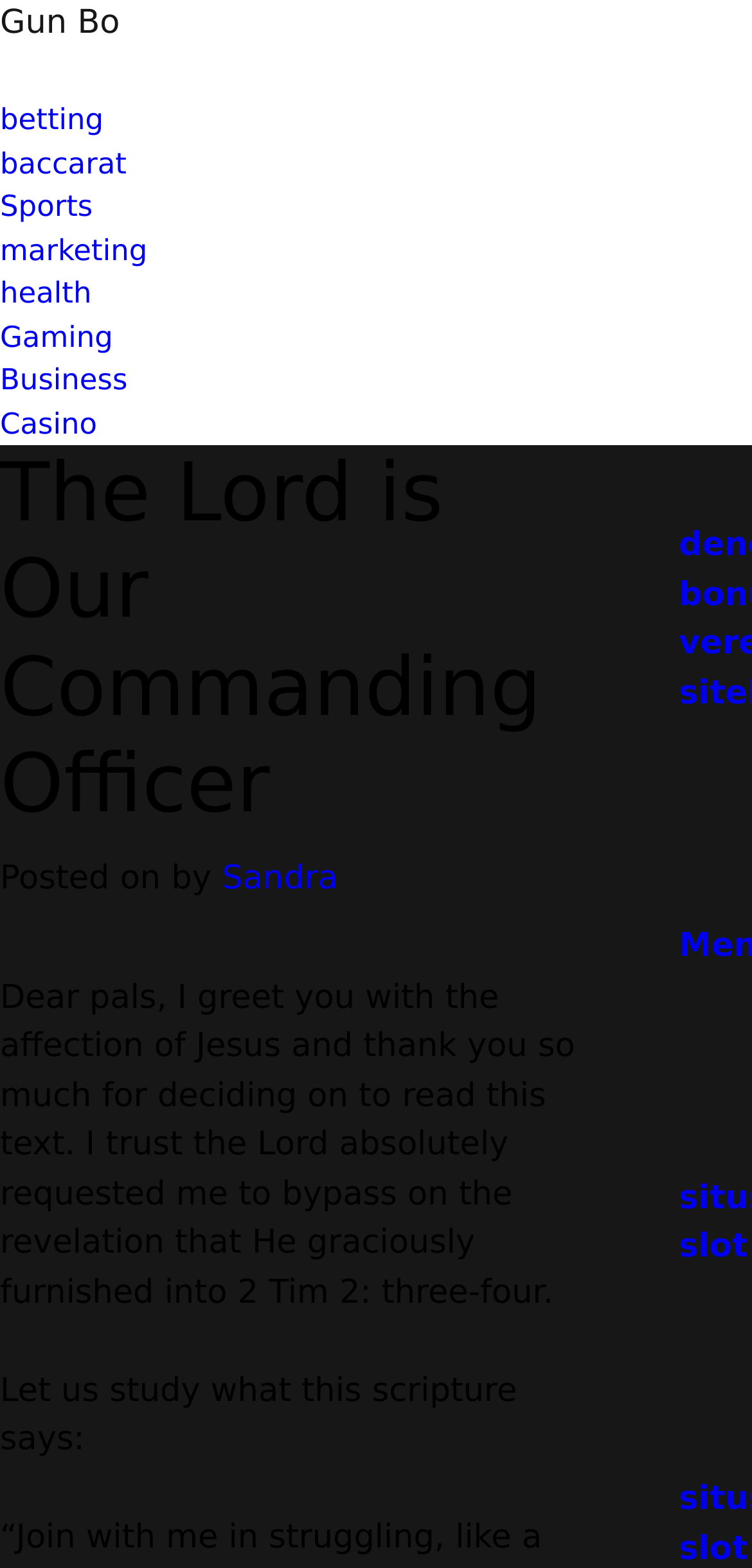Predict the bounding box coordinates of the area that should be clicked to accomplish the following instruction: "Read the post by 'Sandra'". The bounding box coordinates should consist of four float numbers between 0 and 1, i.e., [left, top, right, bottom].

[0.295, 0.548, 0.449, 0.573]